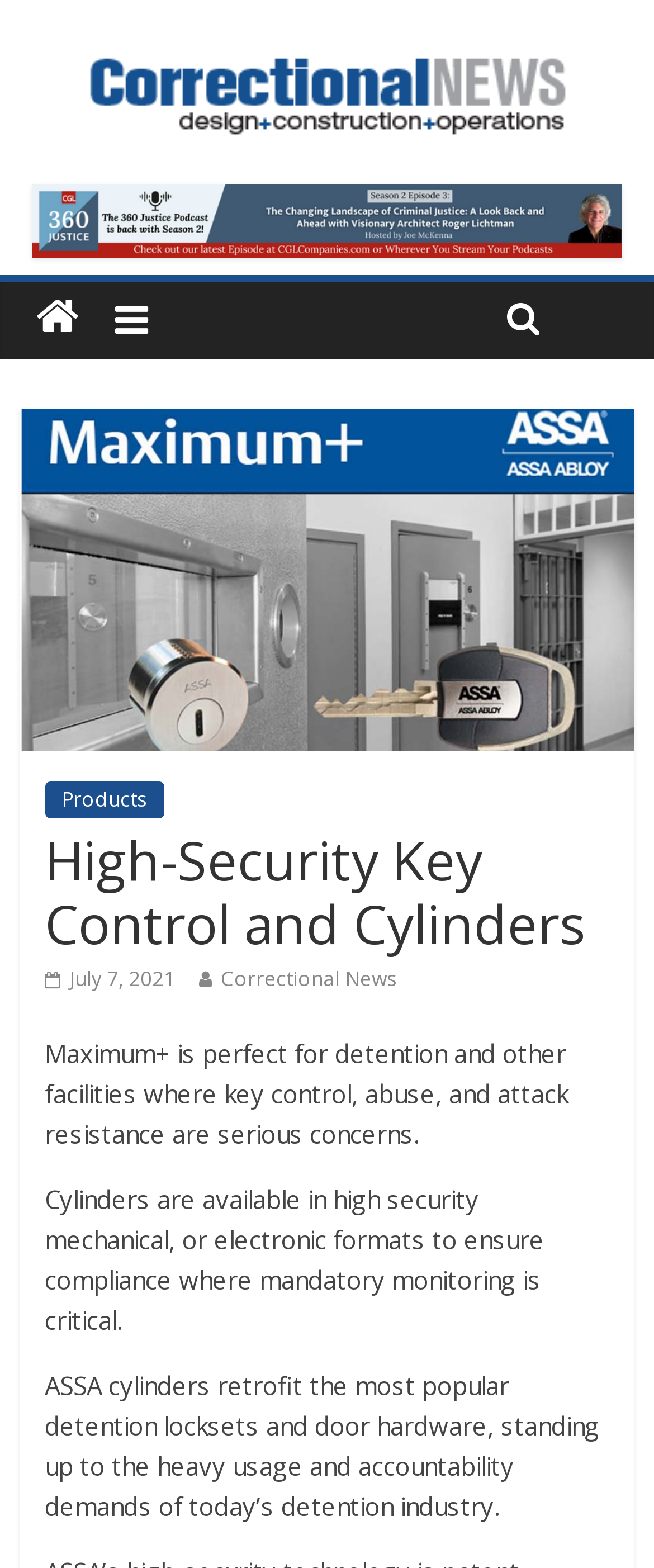Identify the webpage's primary heading and generate its text.

High-Security Key Control and Cylinders